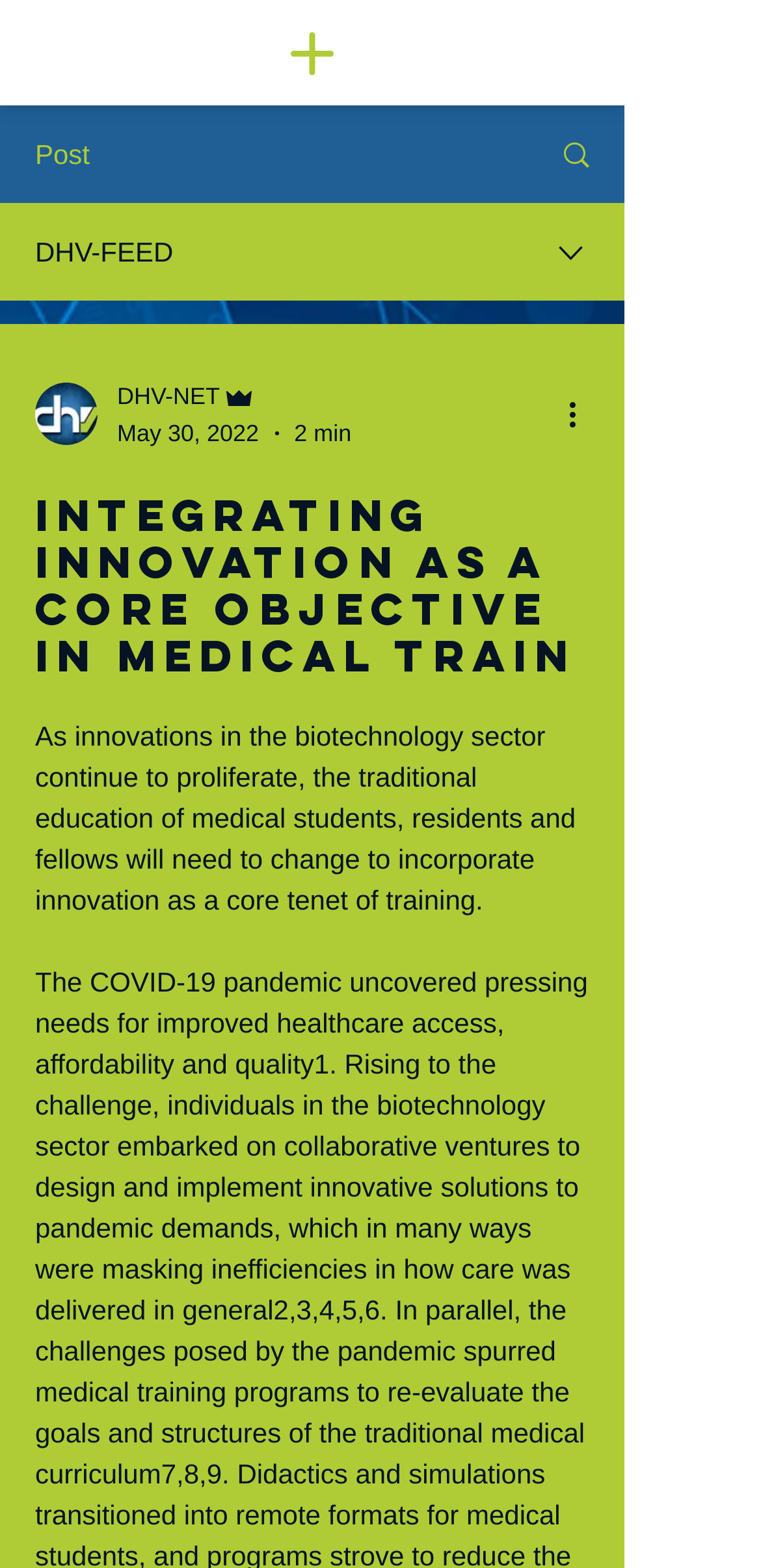Determine the bounding box coordinates in the format (top-left x, top-left y, bottom-right x, bottom-right y). Ensure all values are floating point numbers between 0 and 1. Identify the bounding box of the UI element described by: aria-label="More actions"

[0.738, 0.249, 0.8, 0.279]